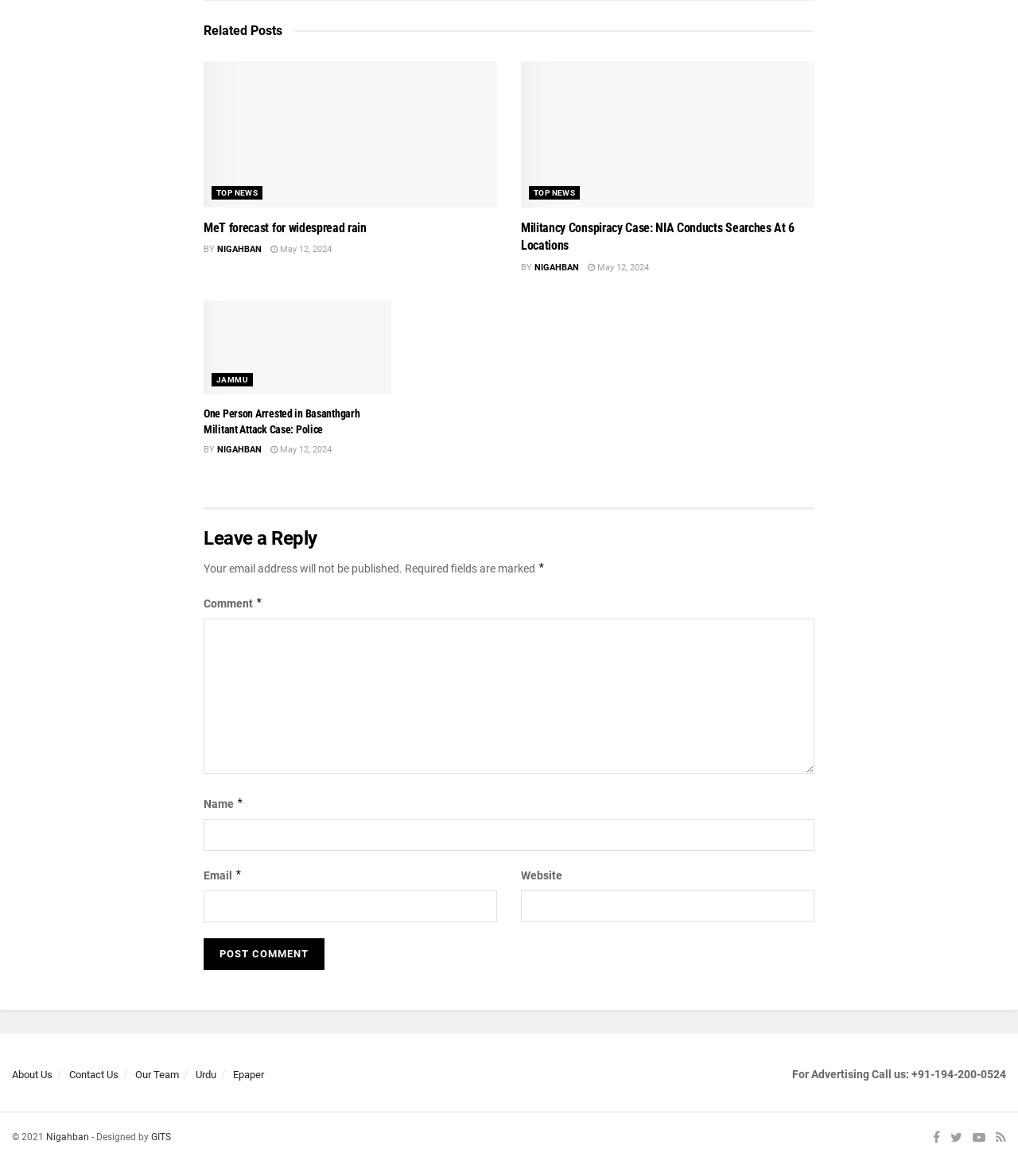Determine the bounding box coordinates of the clickable element to complete this instruction: "Click on the 'Nigahban' link". Provide the coordinates in the format of four float numbers between 0 and 1, [left, top, right, bottom].

[0.045, 0.962, 0.088, 0.972]